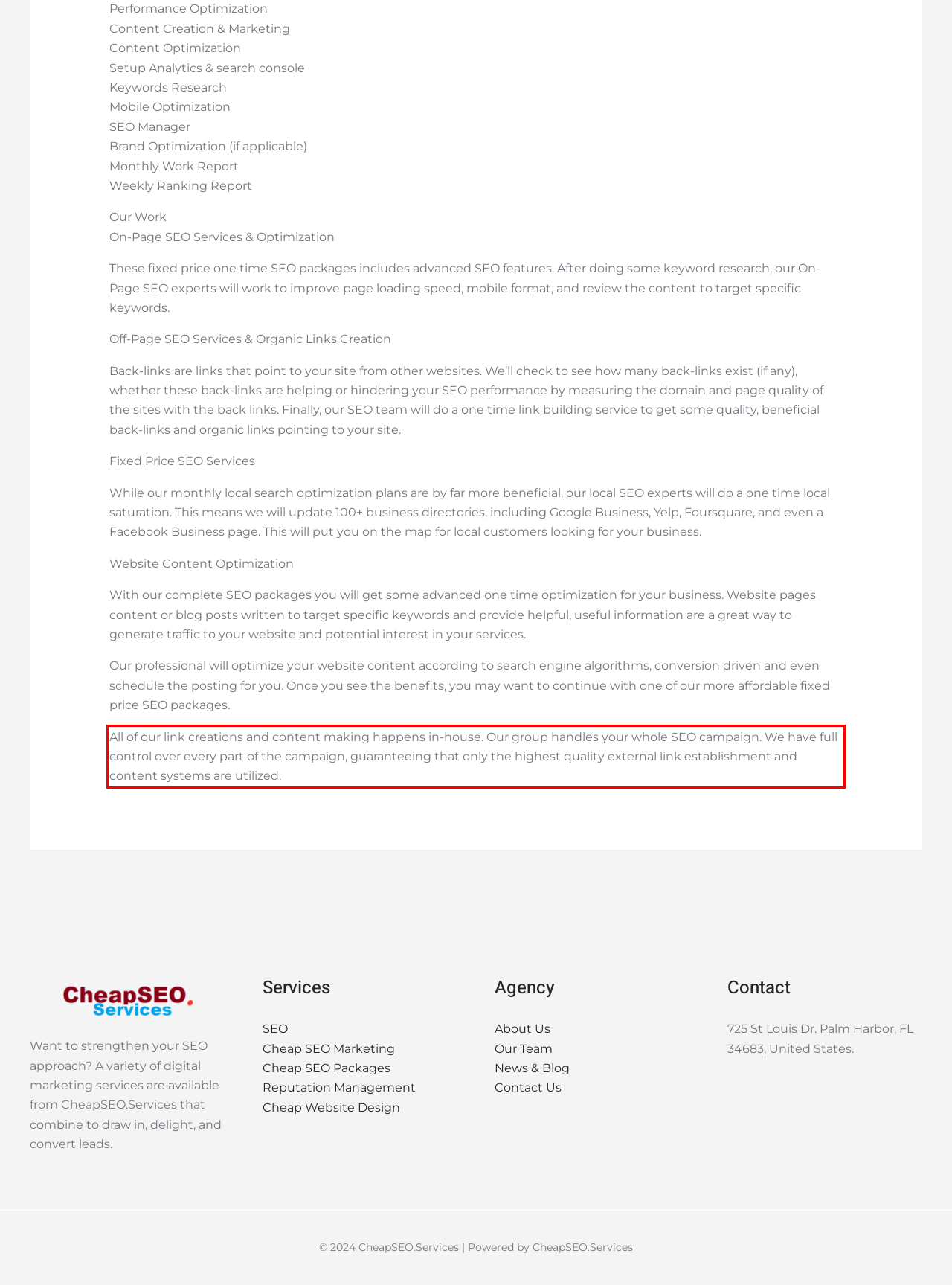Review the screenshot of the webpage and recognize the text inside the red rectangle bounding box. Provide the extracted text content.

All of our link creations and content making happens in-house. Our group handles your whole SEO campaign. We have full control over every part of the campaign, guaranteeing that only the highest quality external link establishment and content systems are utilized.